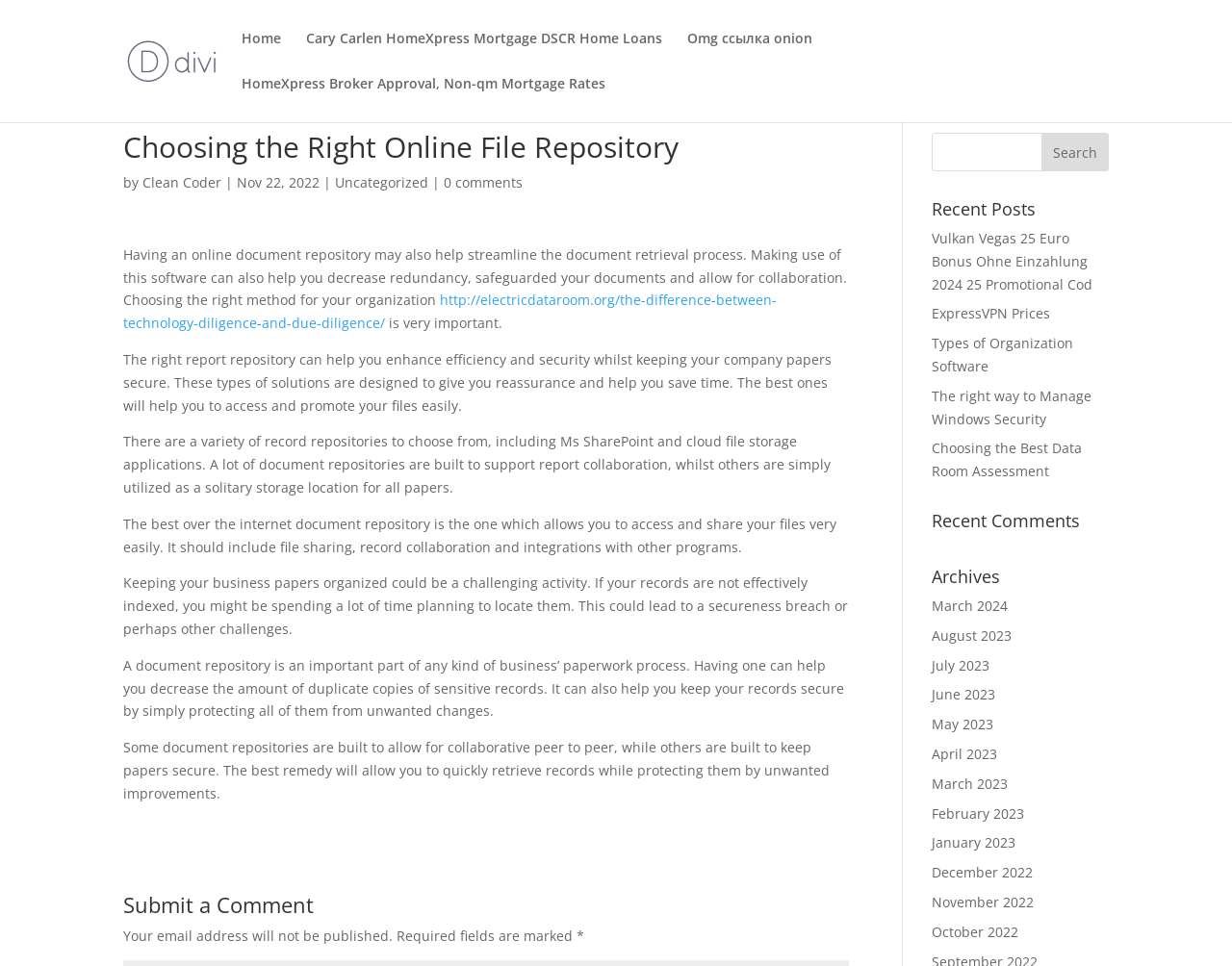What is the topic of the recent post 'Vulkan Vegas 25 Euro Bonus Ohne Einzahlung 2024 25 Promotional Cod'?
Please elaborate on the answer to the question with detailed information.

I found this answer by reading the text of the recent post. The text 'Vulkan Vegas 25 Euro Bonus Ohne Einzahlung 2024 25 Promotional Cod' appears to be describing a bonus offer related to Vulkan Vegas, so I inferred that the topic of the post is the Vulkan Vegas bonus.